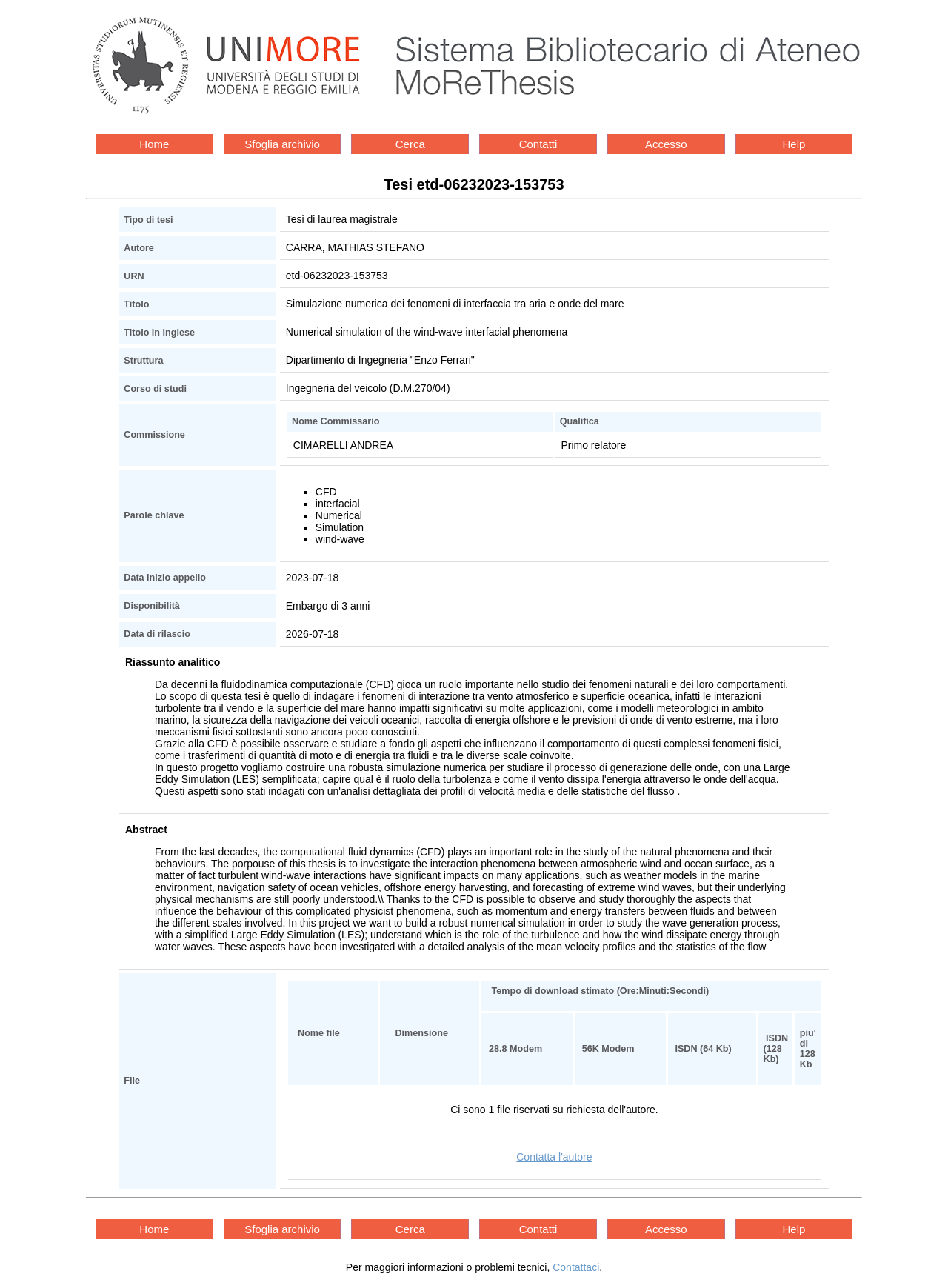Determine the bounding box coordinates for the clickable element to execute this instruction: "Click on the 'Home' link". Provide the coordinates as four float numbers between 0 and 1, i.e., [left, top, right, bottom].

[0.101, 0.104, 0.225, 0.12]